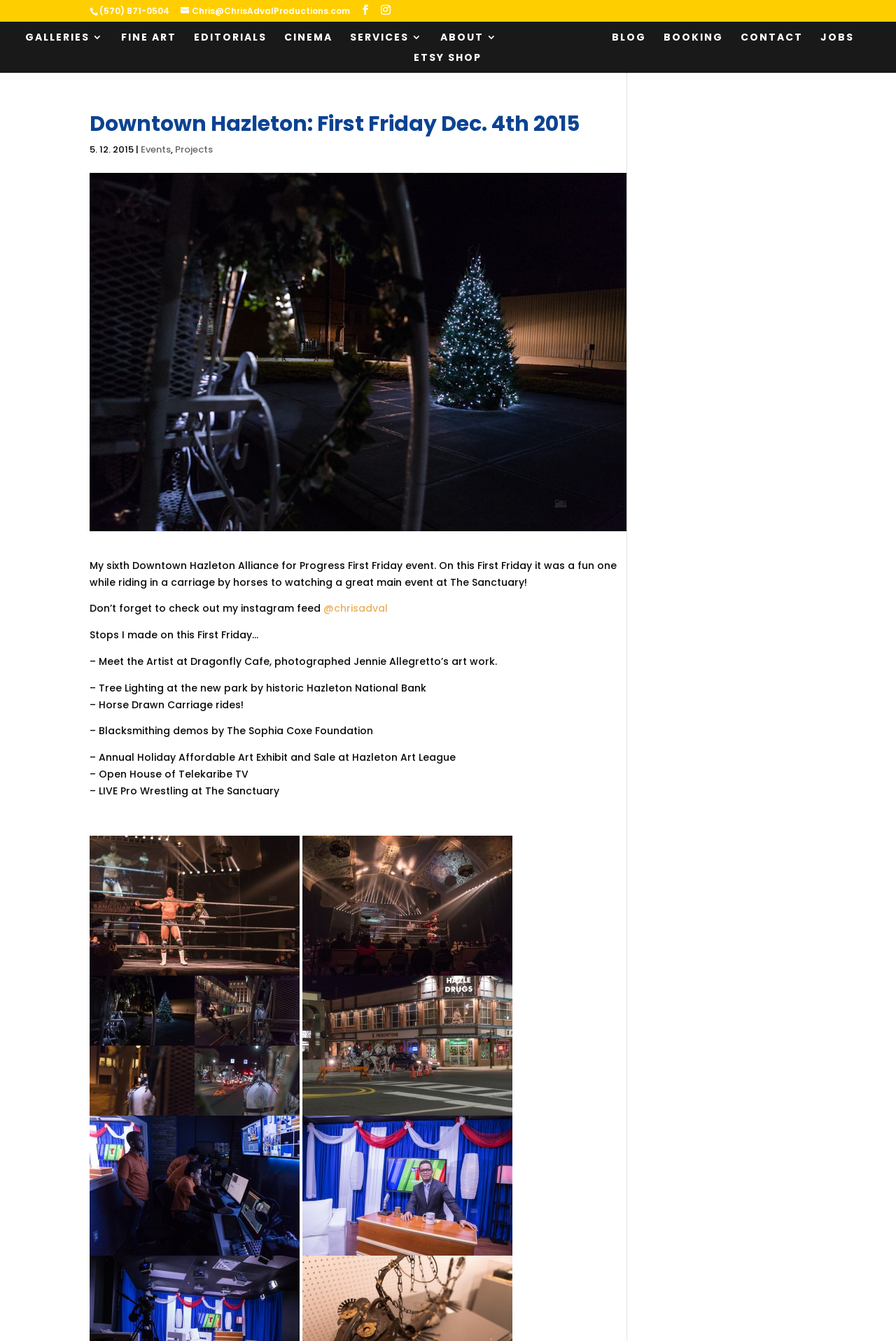Please identify the bounding box coordinates of the element that needs to be clicked to execute the following command: "Open the 'CONTACT' page". Provide the bounding box using four float numbers between 0 and 1, formatted as [left, top, right, bottom].

[0.826, 0.024, 0.896, 0.039]